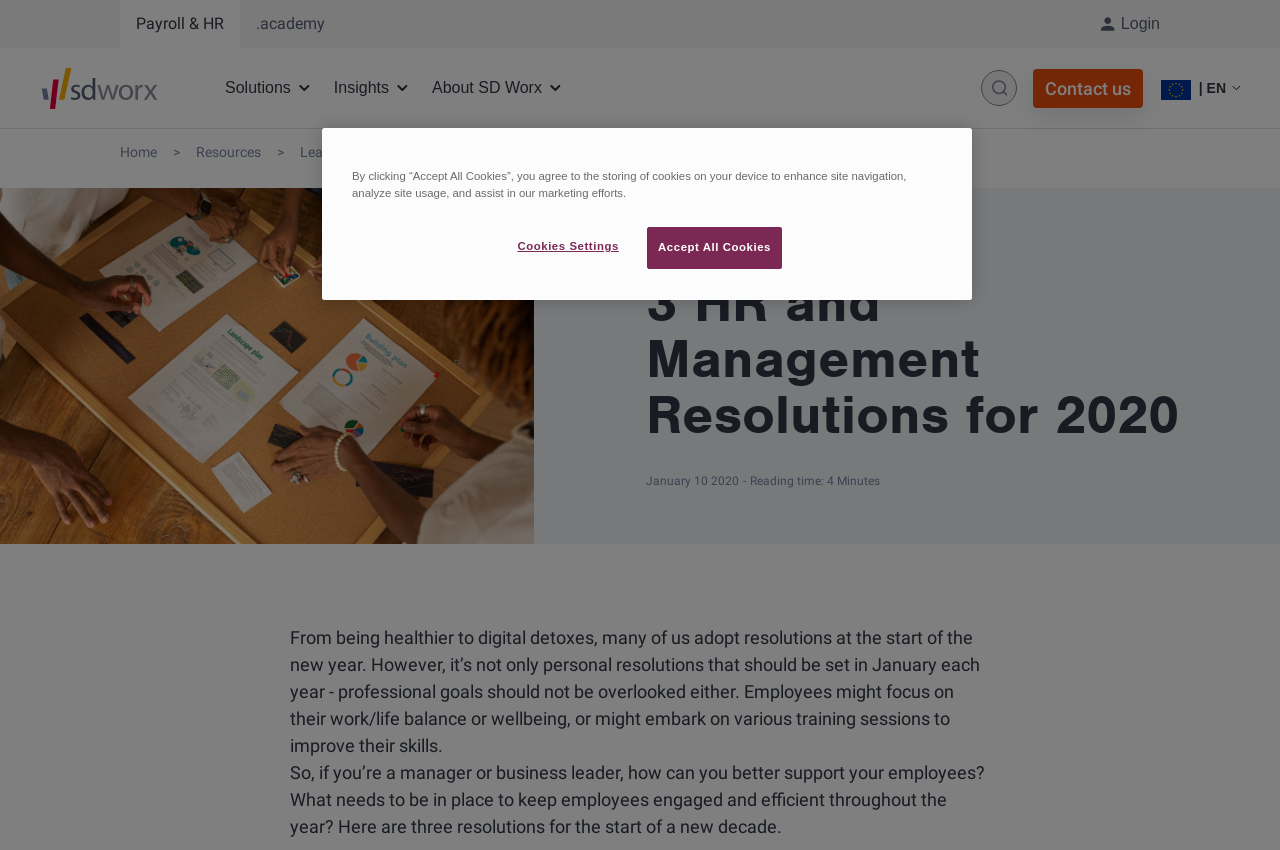Locate the bounding box coordinates of the area that needs to be clicked to fulfill the following instruction: "Click on the Contact us link". The coordinates should be in the format of four float numbers between 0 and 1, namely [left, top, right, bottom].

[0.807, 0.081, 0.893, 0.126]